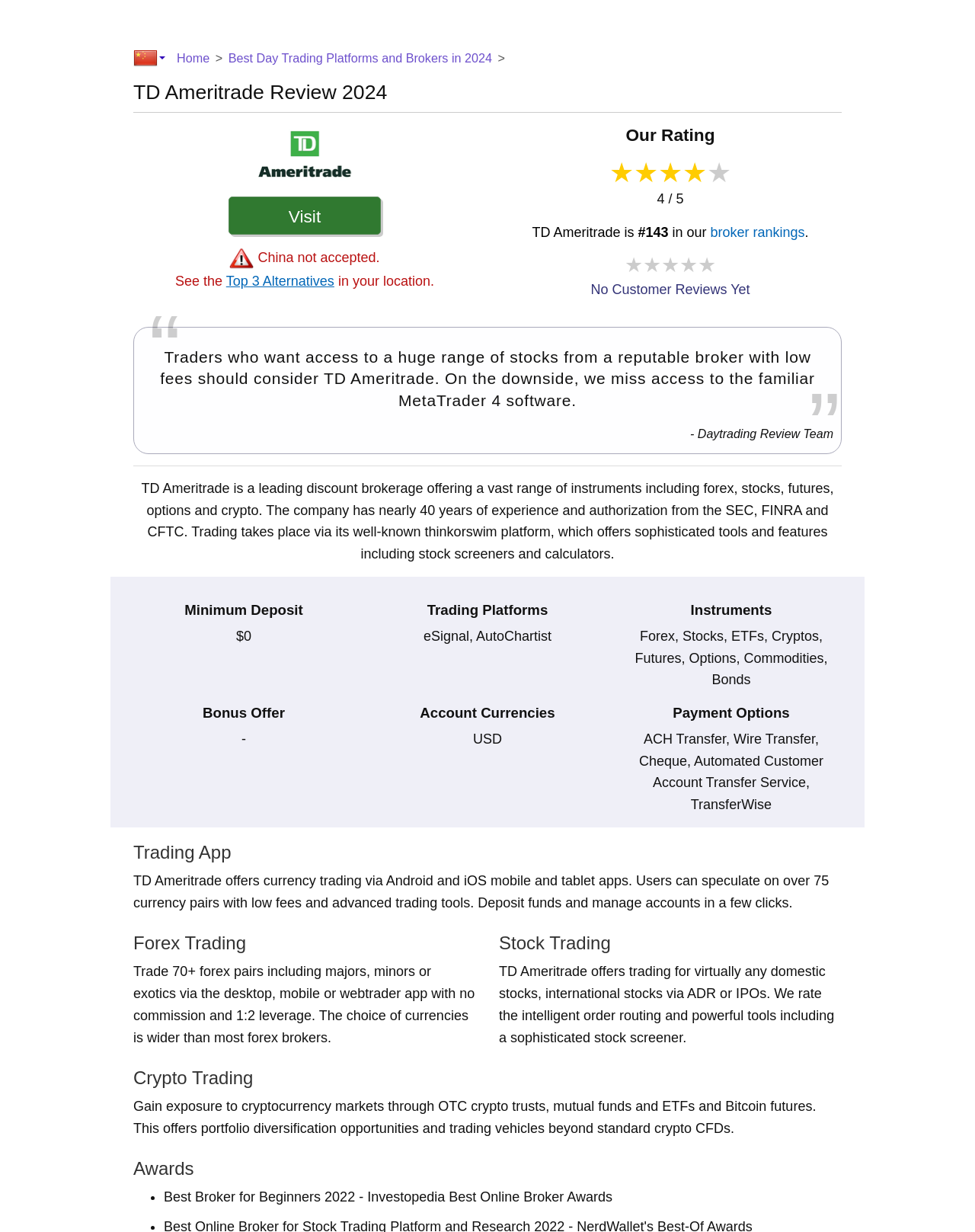Can you provide the bounding box coordinates for the element that should be clicked to implement the instruction: "Click on the 'Day Trading' link"?

[0.125, 0.0, 0.289, 0.031]